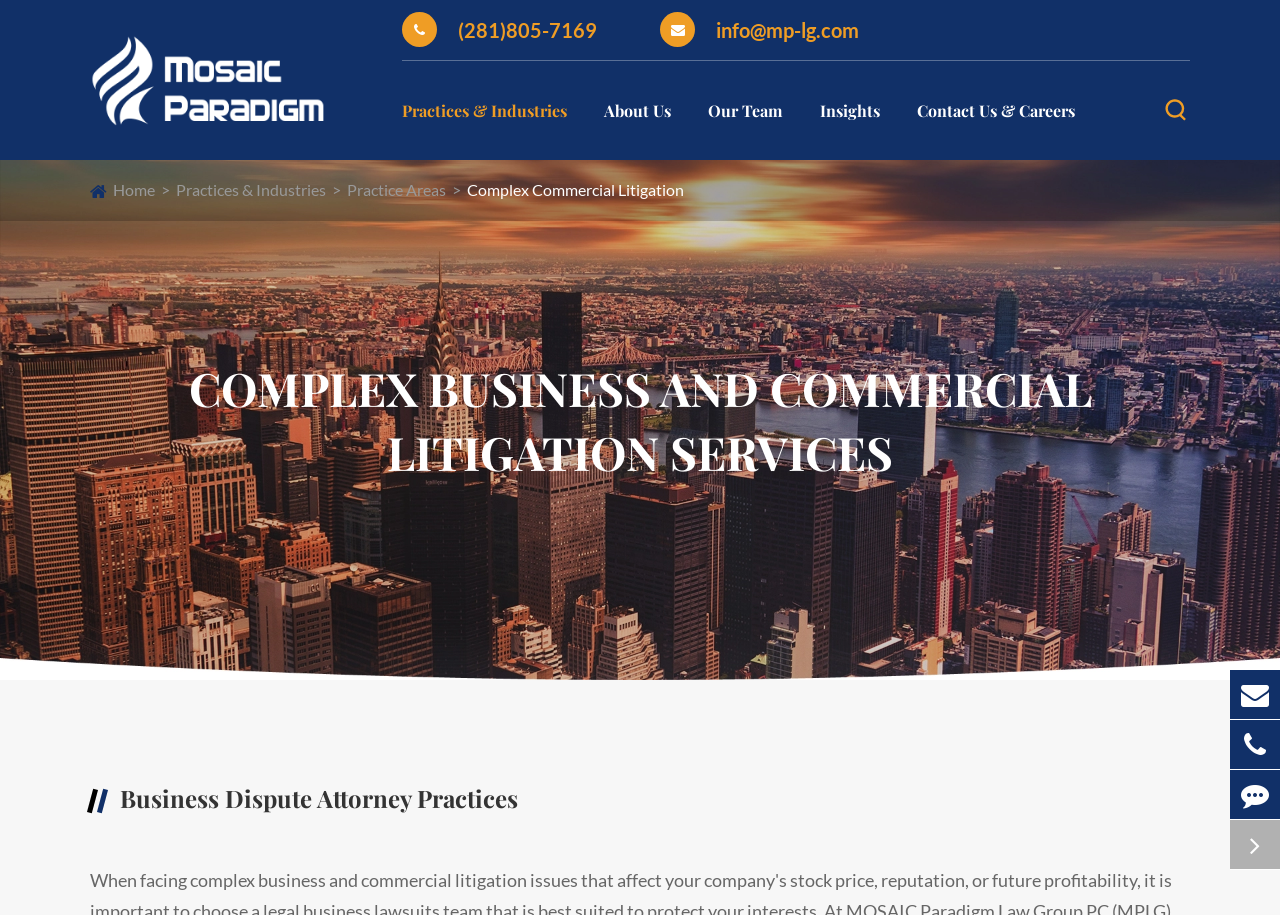Identify the bounding box coordinates necessary to click and complete the given instruction: "Go to the Practices & Industries page".

[0.314, 0.067, 0.443, 0.175]